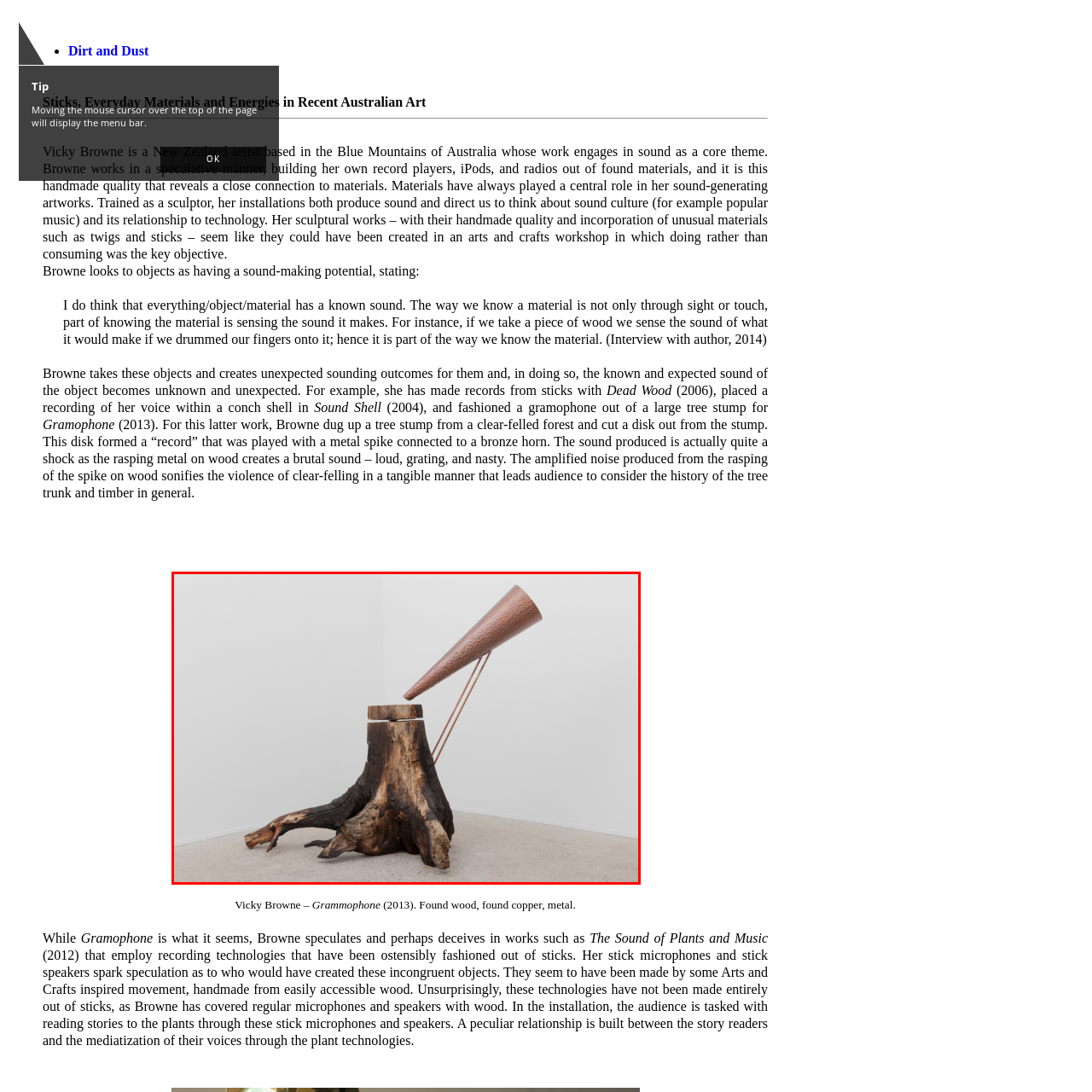Explain in detail what is depicted in the image enclosed by the red boundary.

The image features a sculptural work by New Zealand artist Vicky Browne, titled "Gramophone" (2013). This striking installation merges natural and crafted elements, showcasing a large tree stump as its base. From the stump, a conical horn made of copper extends outward, supported by elegant metal rods that create a sense of balance and tension. The piece emphasizes the relationship between sound, materials, and technology, drawing attention to the sound-making potential of everyday objects. Browne's work invites viewers to engage with the visceral experience of sound and reflect on the cultural and historical significance inherent in the materials used, embodying her exploration of sound as a core theme in her artistic practice.